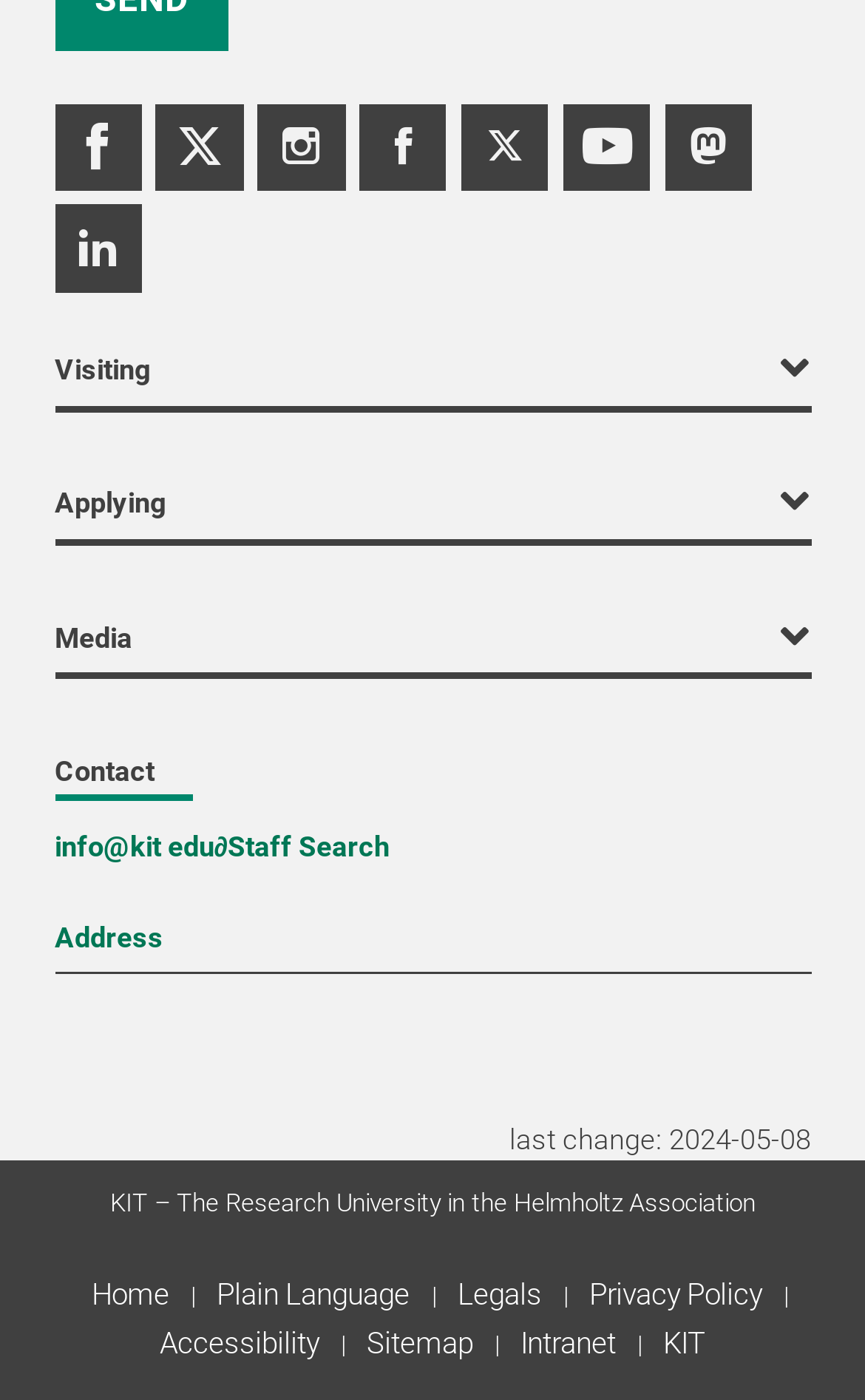Can you find the bounding box coordinates for the element that needs to be clicked to execute this instruction: "Visit the KIT-Shop"? The coordinates should be given as four float numbers between 0 and 1, i.e., [left, top, right, bottom].

[0.063, 0.474, 0.237, 0.502]